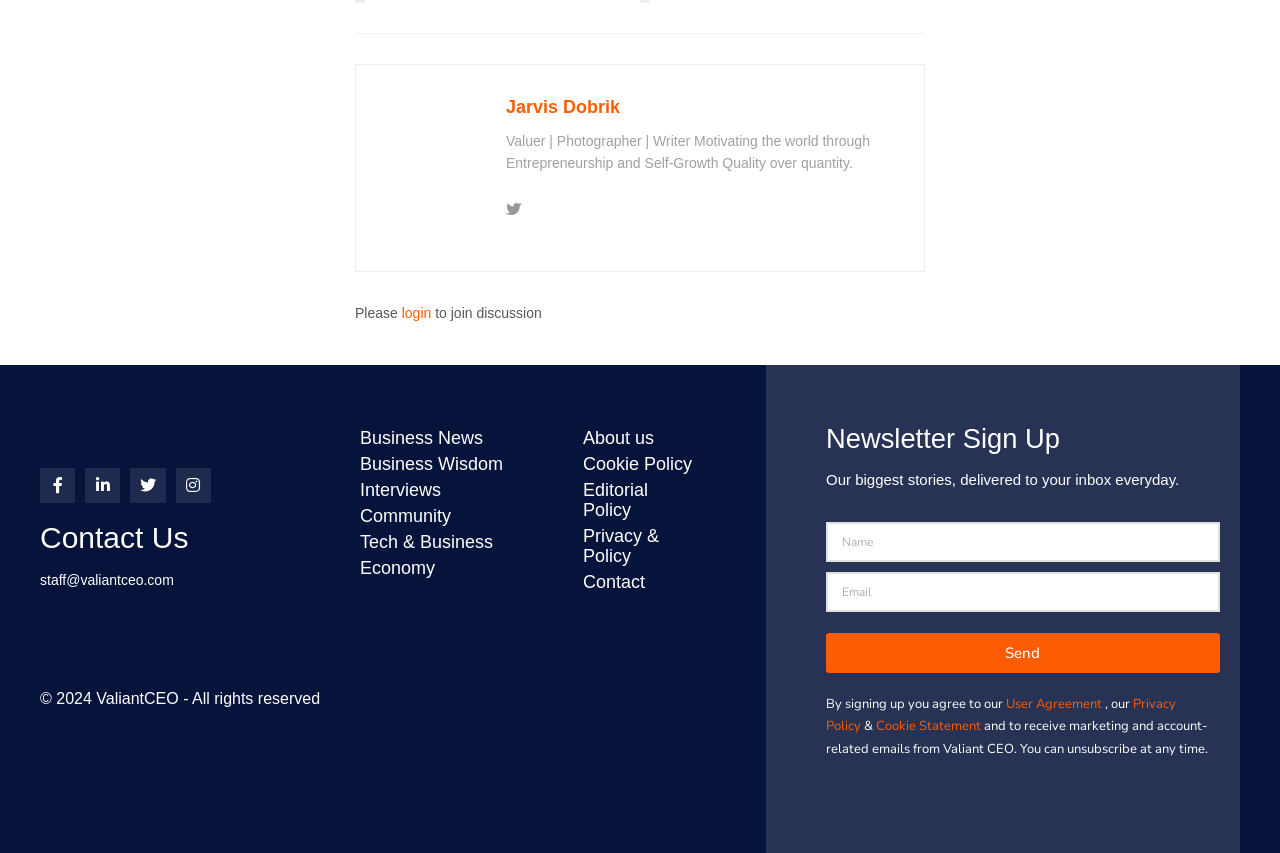Given the description "Privacy & Policy", determine the bounding box of the corresponding UI element.

[0.44, 0.613, 0.559, 0.667]